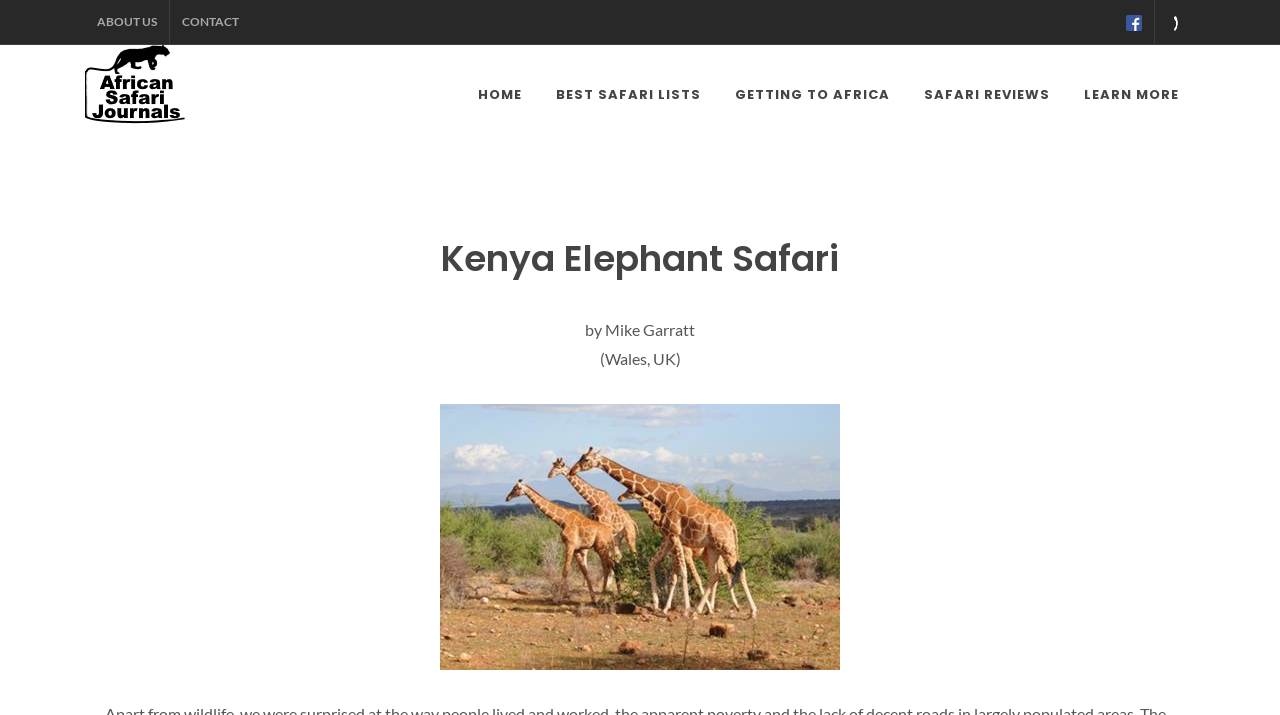Pinpoint the bounding box coordinates of the element that must be clicked to accomplish the following instruction: "go to home page". The coordinates should be in the format of four float numbers between 0 and 1, i.e., [left, top, right, bottom].

[0.361, 0.102, 0.42, 0.164]